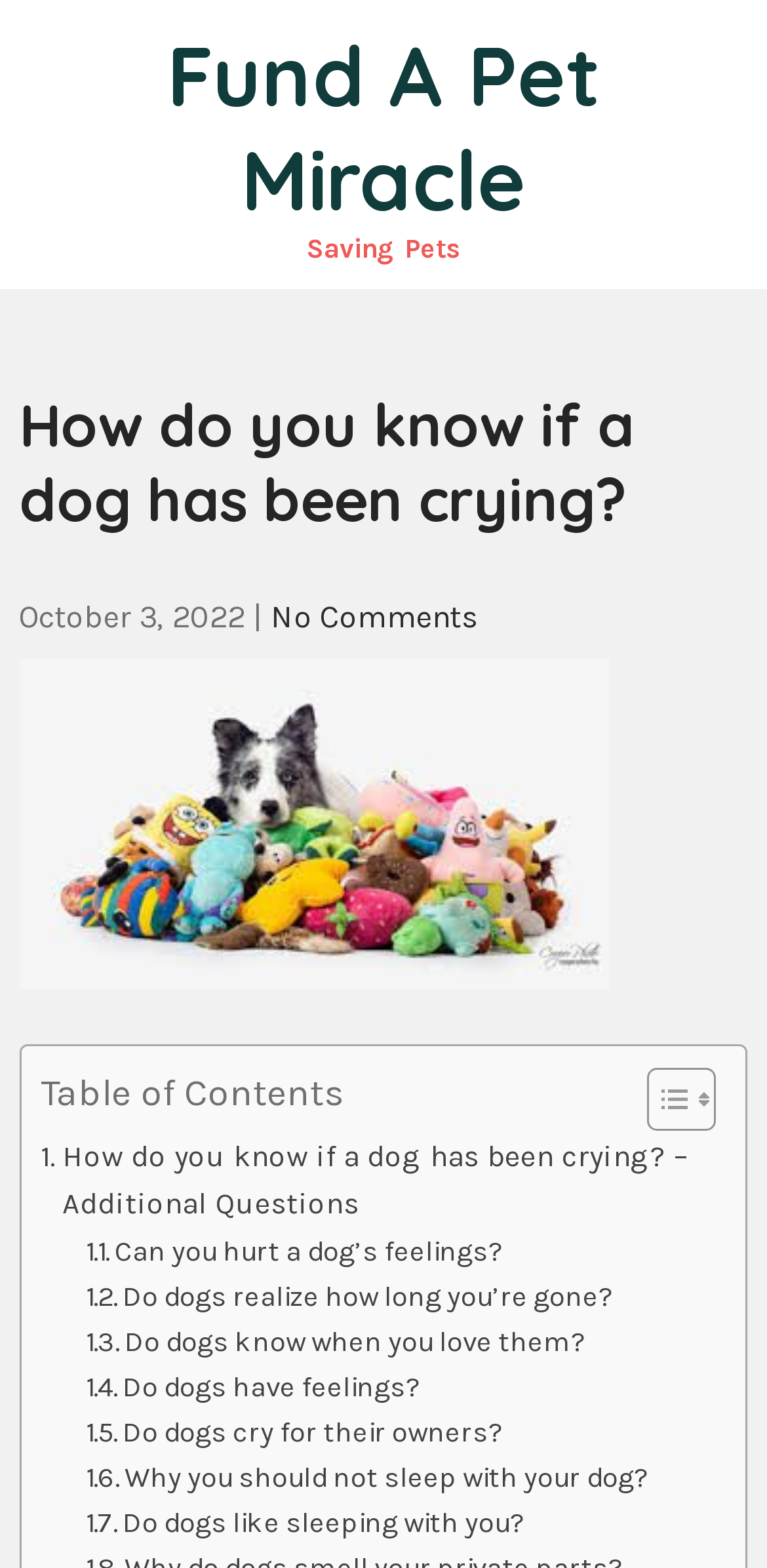Summarize the webpage comprehensively, mentioning all visible components.

This webpage is about understanding dog behavior, specifically focusing on whether dogs cry and how to identify signs of sadness in them. At the top, there is a heading "Fund A Pet Miracle" with a link to the same name, taking up most of the top section. Below this, there is a static text "Saving Pets" positioned roughly in the middle of the top section.

The main content starts with a heading "How do you know if a dog has been crying?" which spans almost the entire width of the page. Below this, there is a static text "October 3, 2022" followed by a vertical line and a link "No Comments" on the same line.

The main body of the page is divided into two sections. On the left, there is a table of contents with a heading "Table of Contents" and a link "Table of Content" below it. The table of contents has two small images on the right side.

On the right side of the page, there are seven links to related questions about dog behavior, such as "Can you hurt a dog's feelings?" and "Do dogs know when you love them?". These links are stacked vertically, taking up most of the right section of the page.